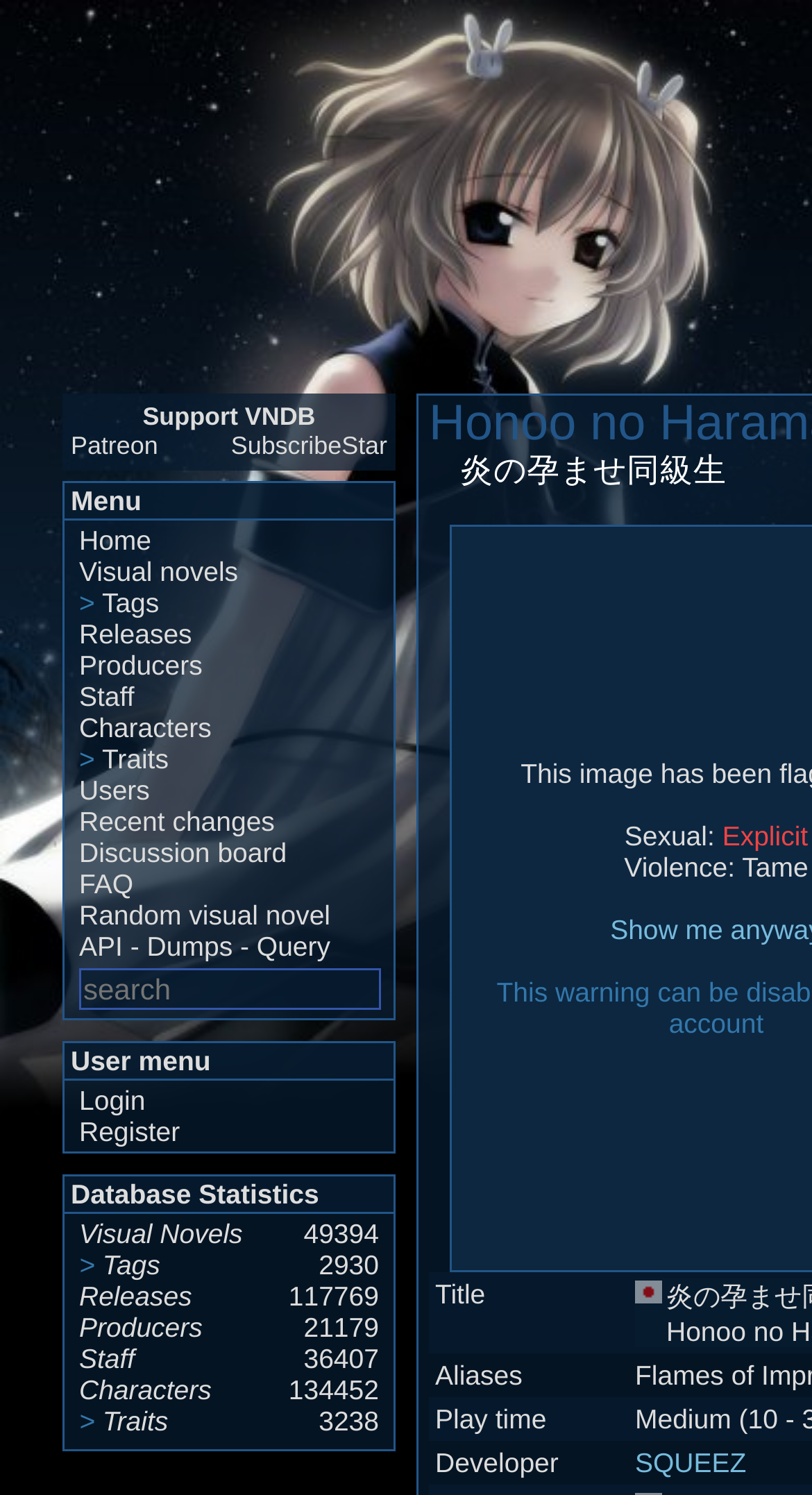Can you specify the bounding box coordinates of the area that needs to be clicked to fulfill the following instruction: "Support VNDB"?

[0.176, 0.269, 0.388, 0.288]